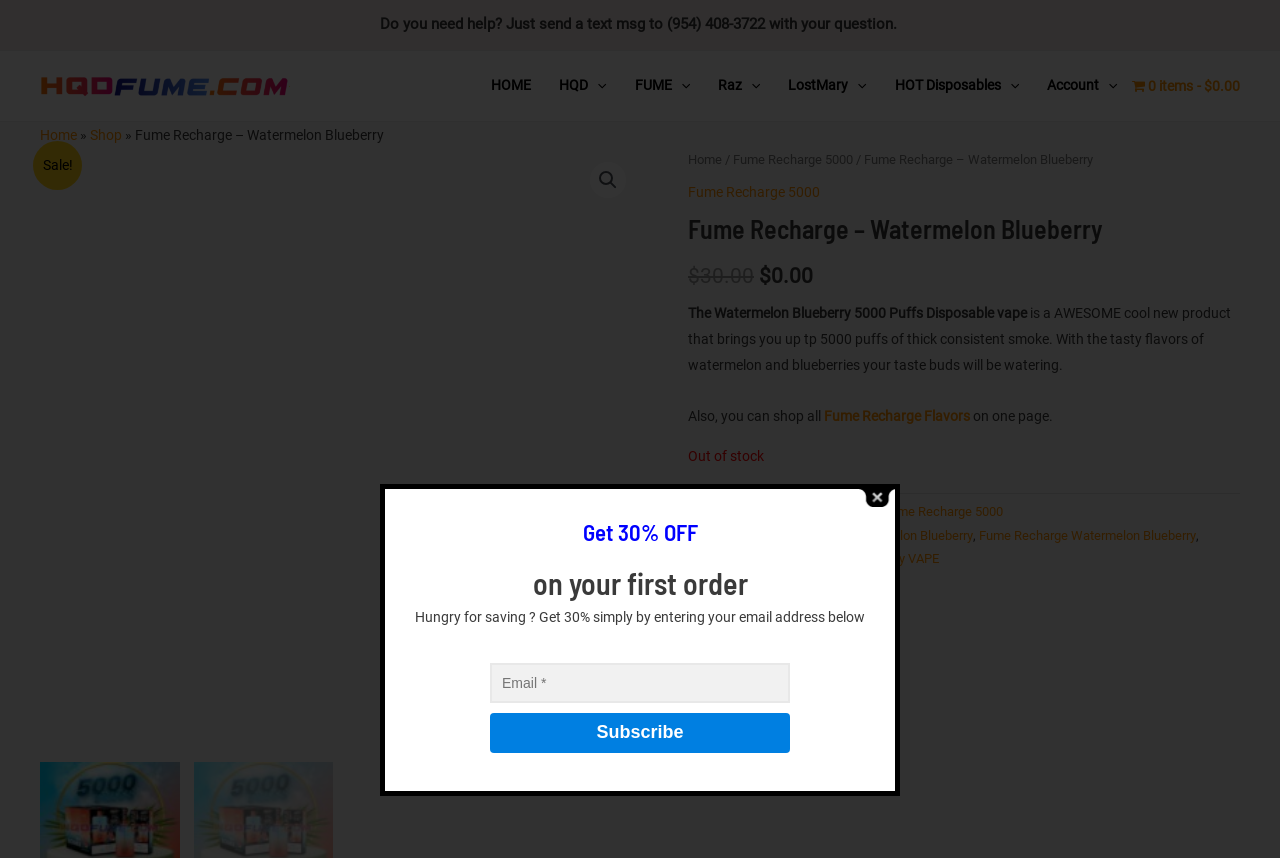Provide the bounding box coordinates of the HTML element this sentence describes: "Fume Recharge Watermelon Blueberry". The bounding box coordinates consist of four float numbers between 0 and 1, i.e., [left, top, right, bottom].

[0.765, 0.615, 0.934, 0.633]